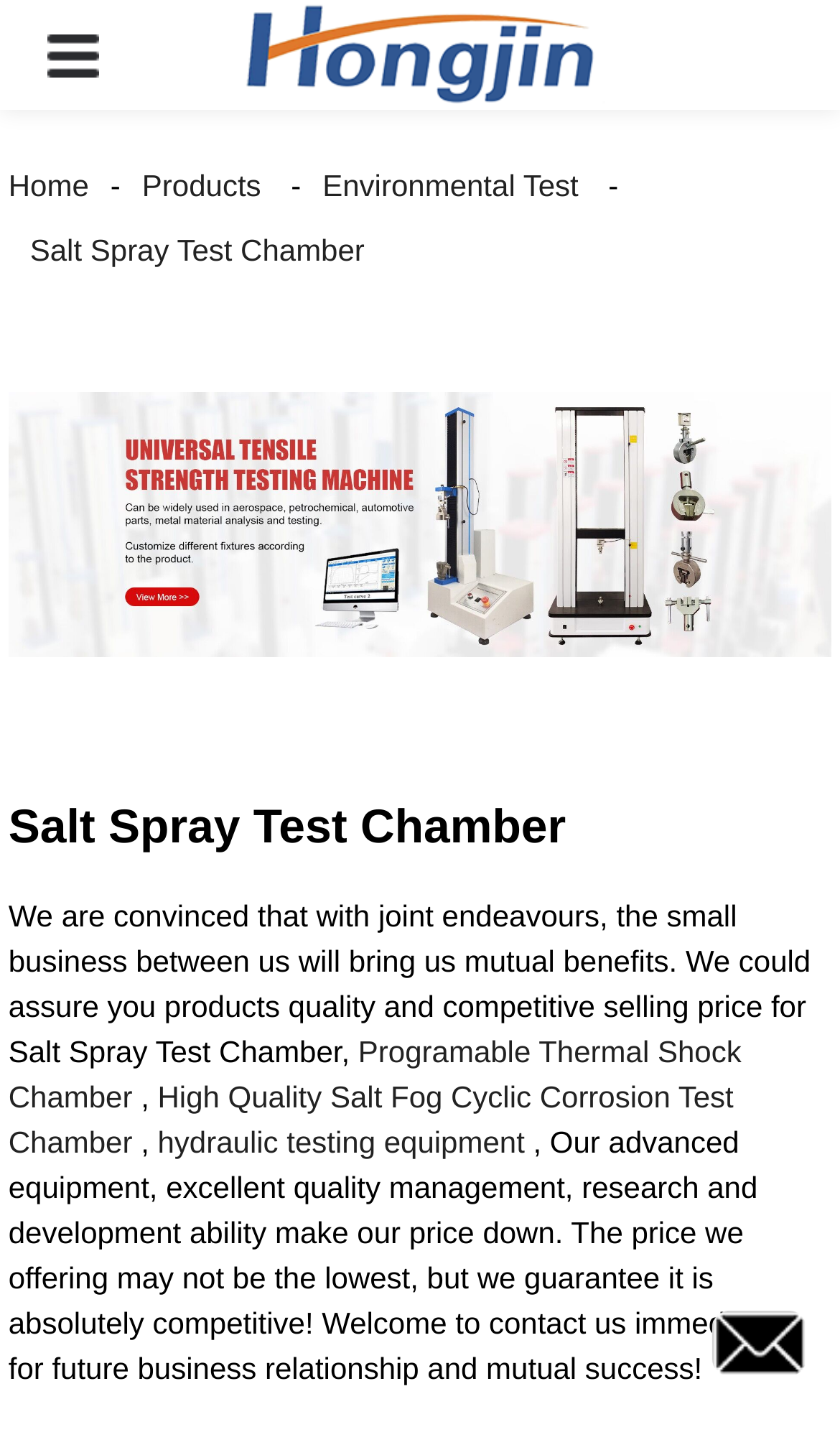Provide the bounding box coordinates for the area that should be clicked to complete the instruction: "Click the 'Salt Spray Test Chamber' link".

[0.01, 0.16, 0.46, 0.184]